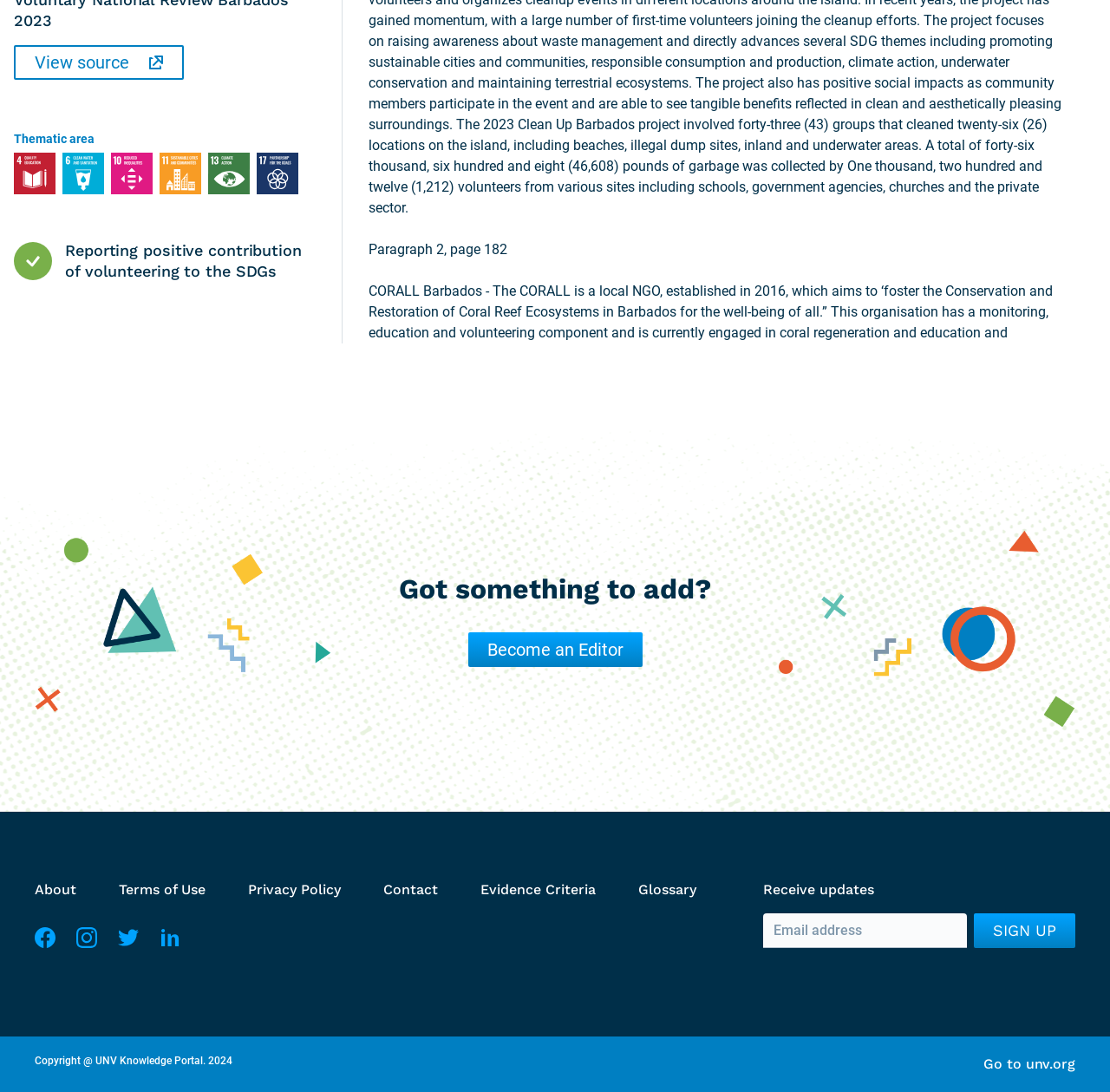Kindly determine the bounding box coordinates of the area that needs to be clicked to fulfill this instruction: "Become an Editor".

[0.421, 0.579, 0.579, 0.611]